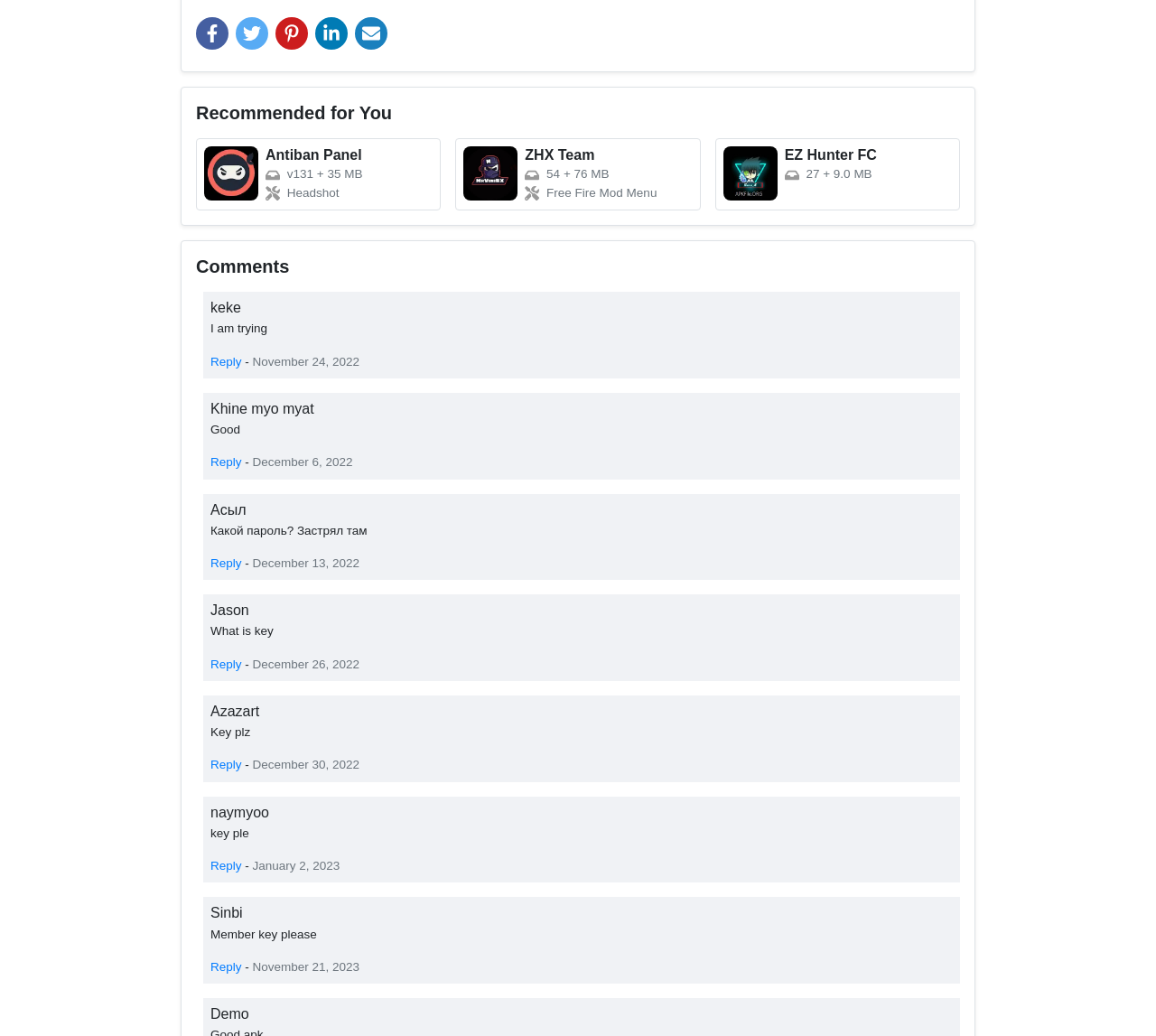From the screenshot, find the bounding box of the UI element matching this description: "aria-label="linkedin"". Supply the bounding box coordinates in the form [left, top, right, bottom], each a float between 0 and 1.

[0.273, 0.016, 0.301, 0.048]